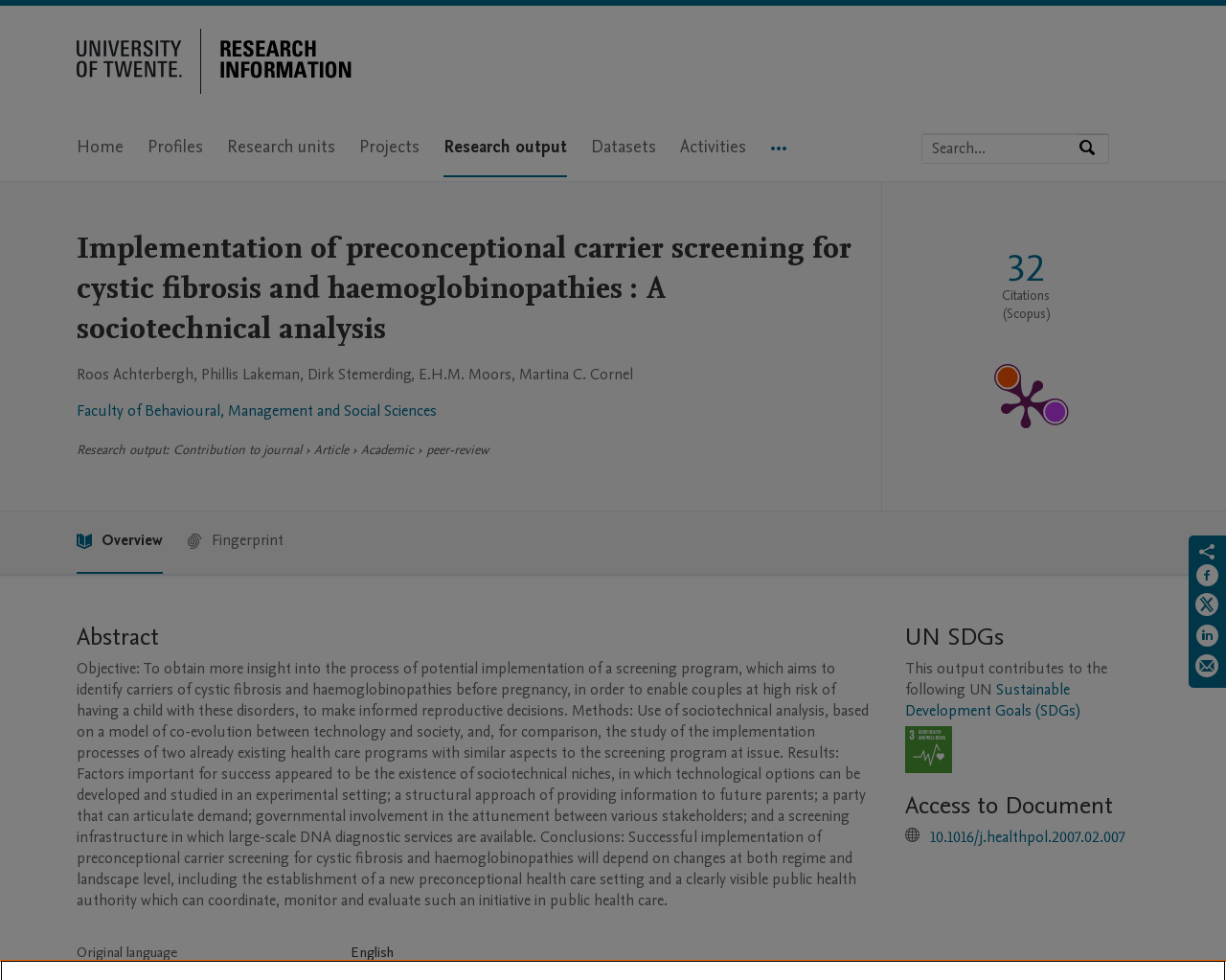Please reply to the following question using a single word or phrase: 
What is the UN SDG related to this research?

SDG 3 - Good Health and Well-being